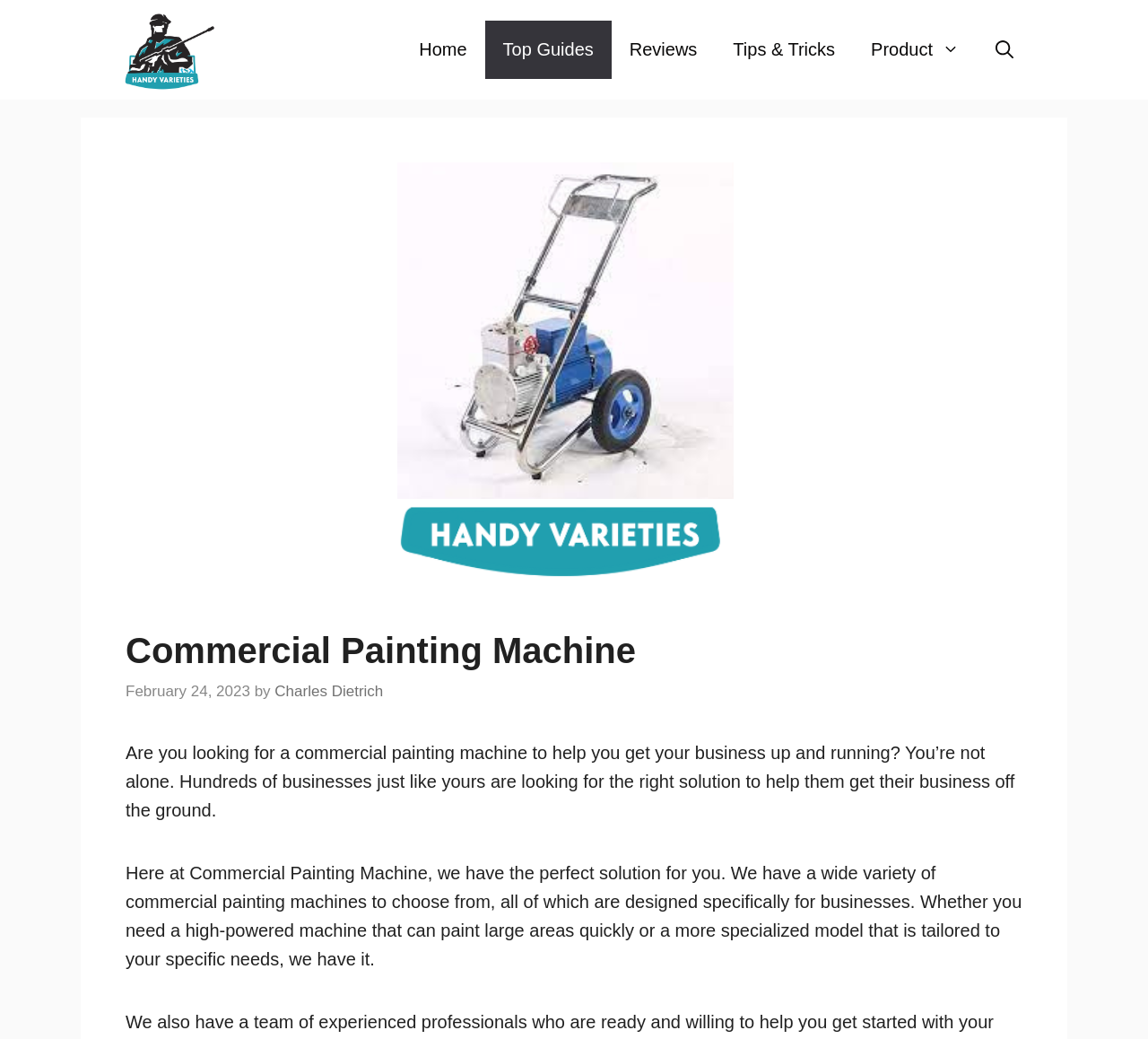Please specify the bounding box coordinates of the region to click in order to perform the following instruction: "Read the article about commercial painting machine".

[0.109, 0.715, 0.884, 0.79]